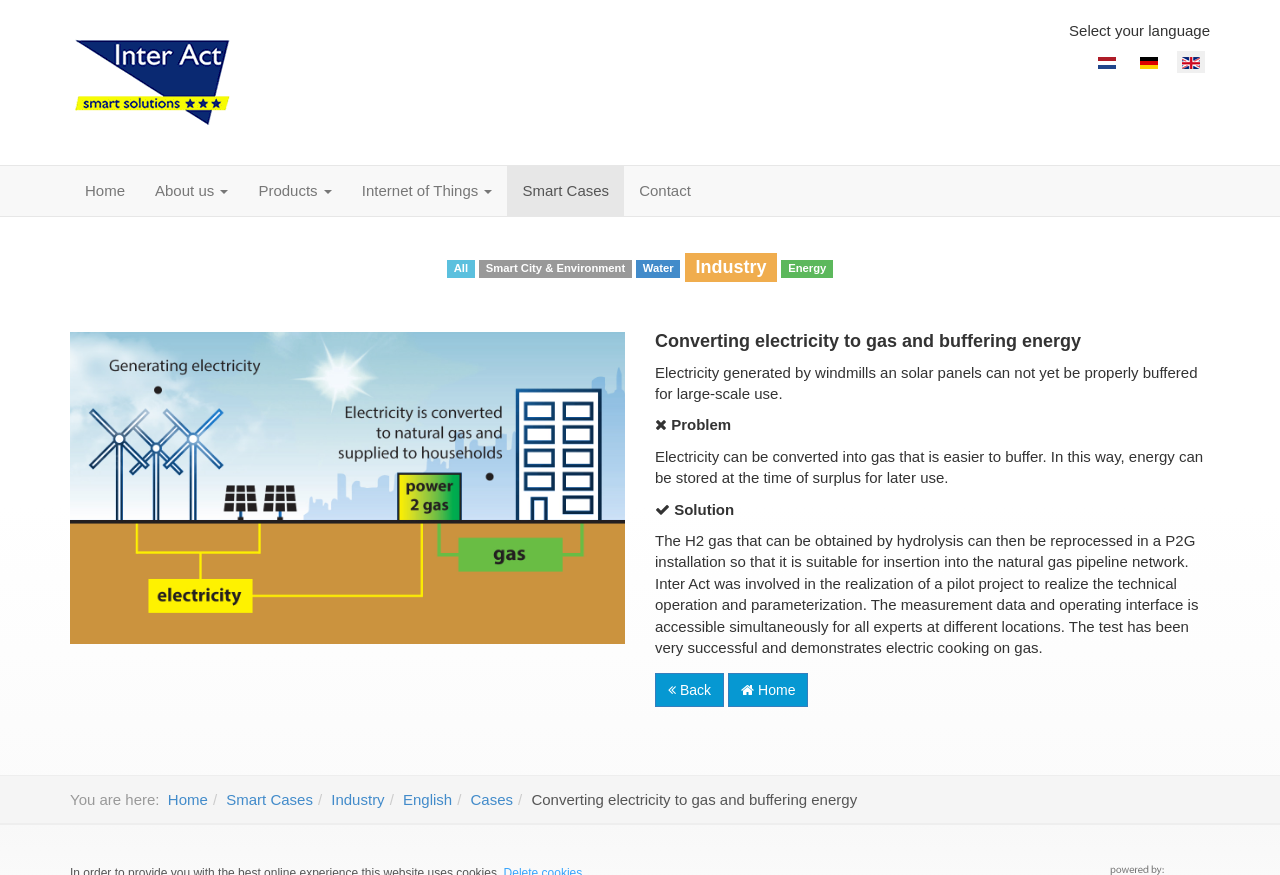Please answer the following question using a single word or phrase: 
What is the main topic of the article?

Converting electricity to gas